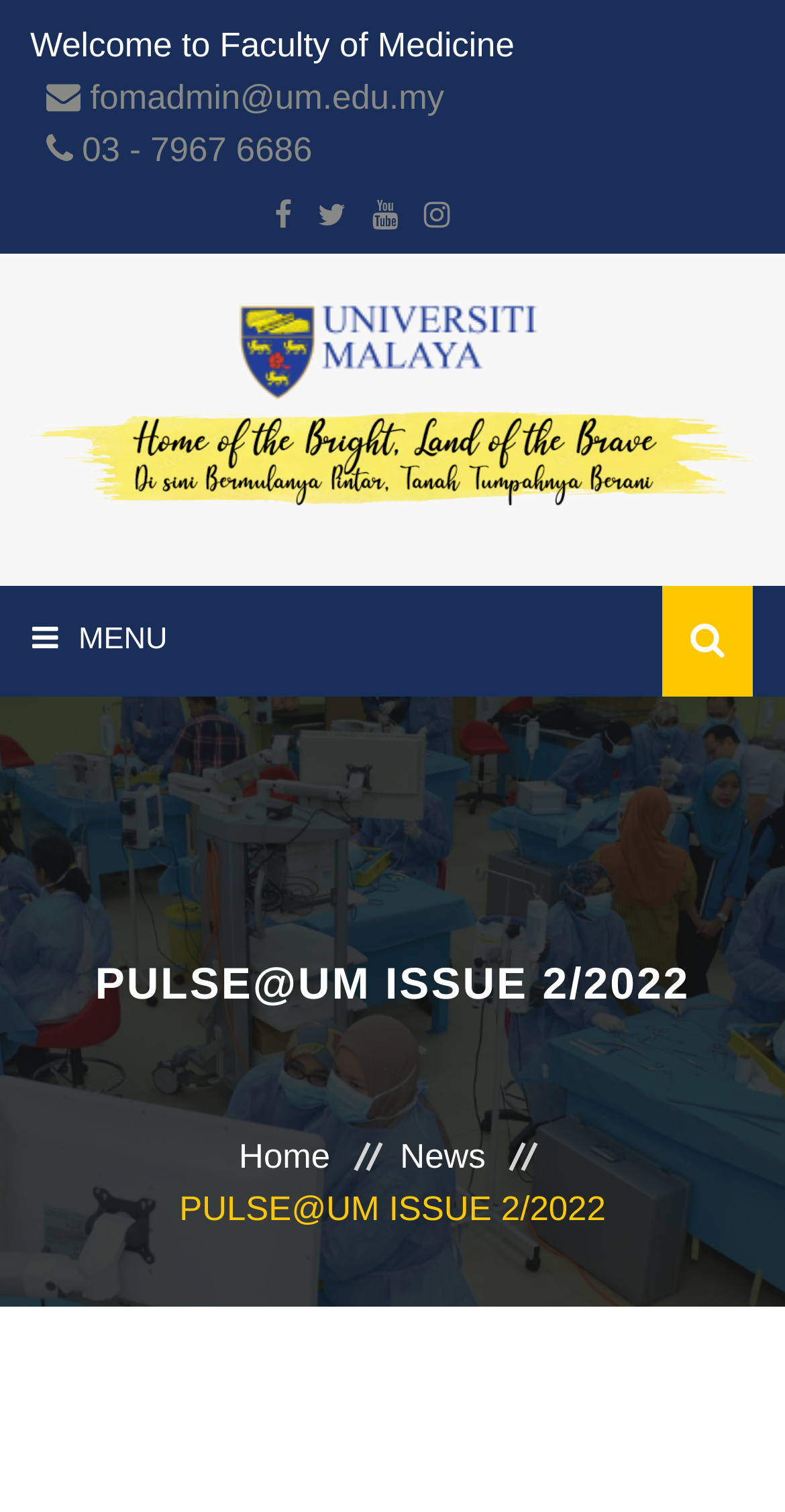Find the bounding box coordinates of the element I should click to carry out the following instruction: "Click the logo".

[0.292, 0.218, 0.708, 0.243]